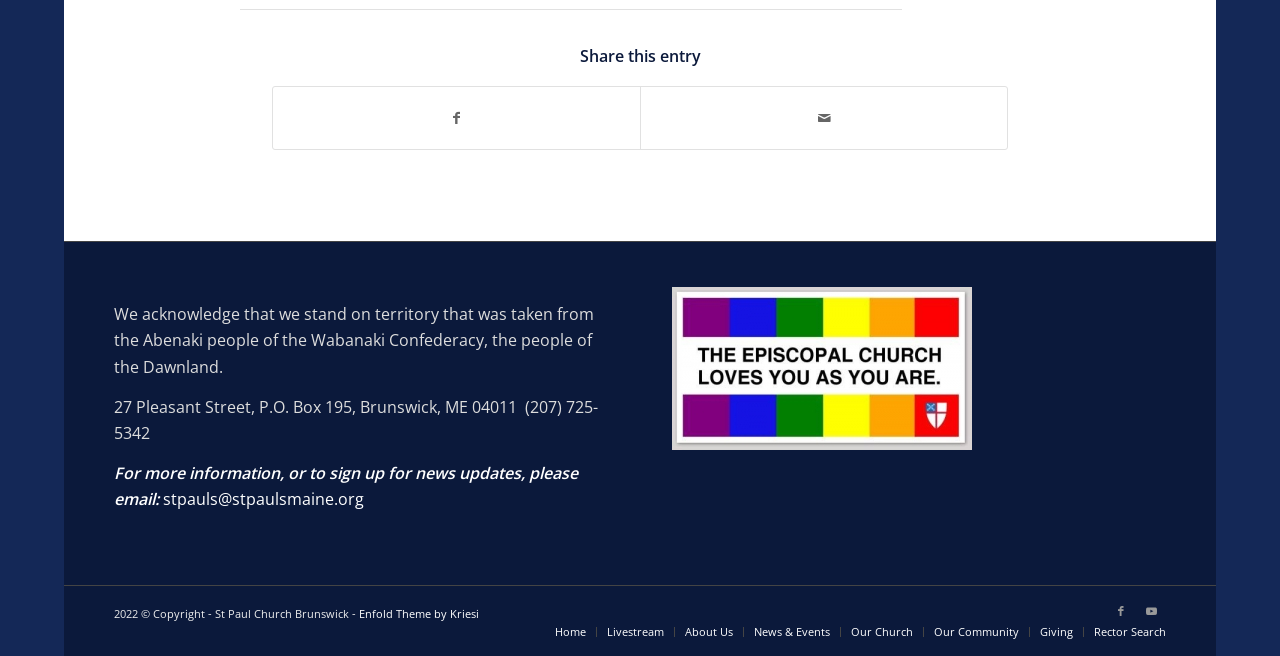Determine the bounding box coordinates (top-left x, top-left y, bottom-right x, bottom-right y) of the UI element described in the following text: Enfold Theme by Kriesi

[0.28, 0.924, 0.374, 0.947]